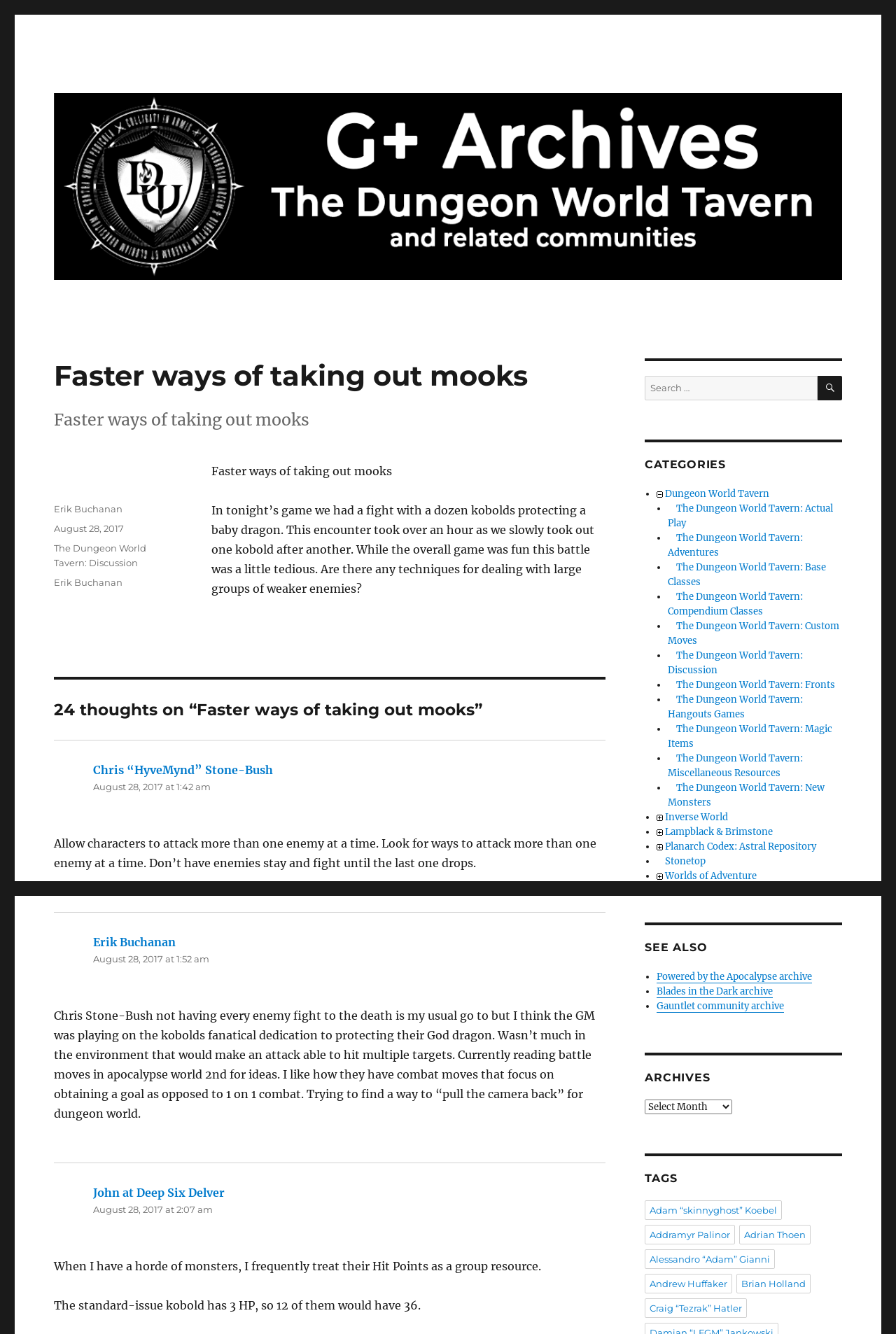Please answer the following question using a single word or phrase: 
What is the title of the article?

Faster ways of taking out mooks